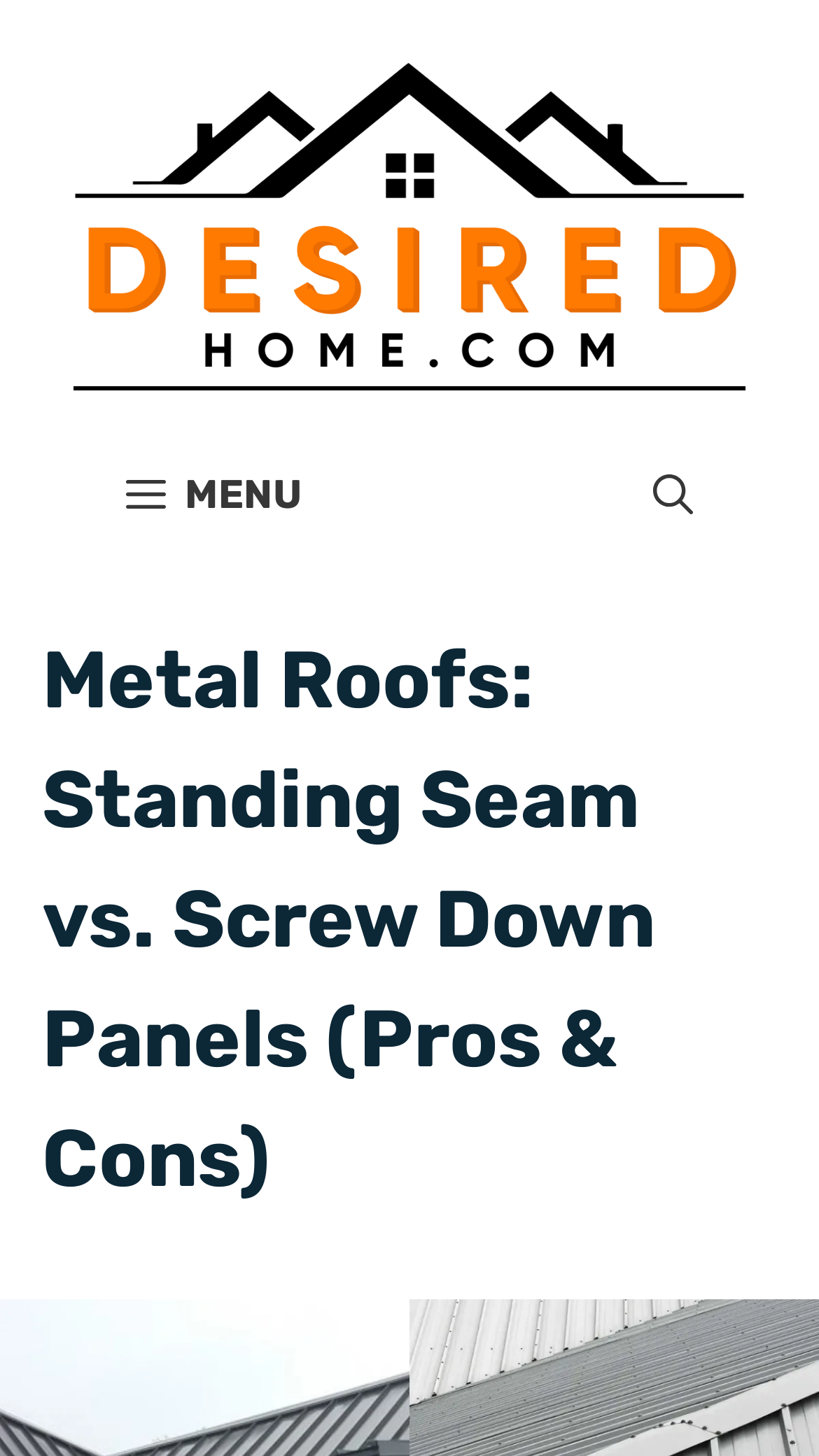Answer the question below using just one word or a short phrase: 
How many navigation buttons are there?

2